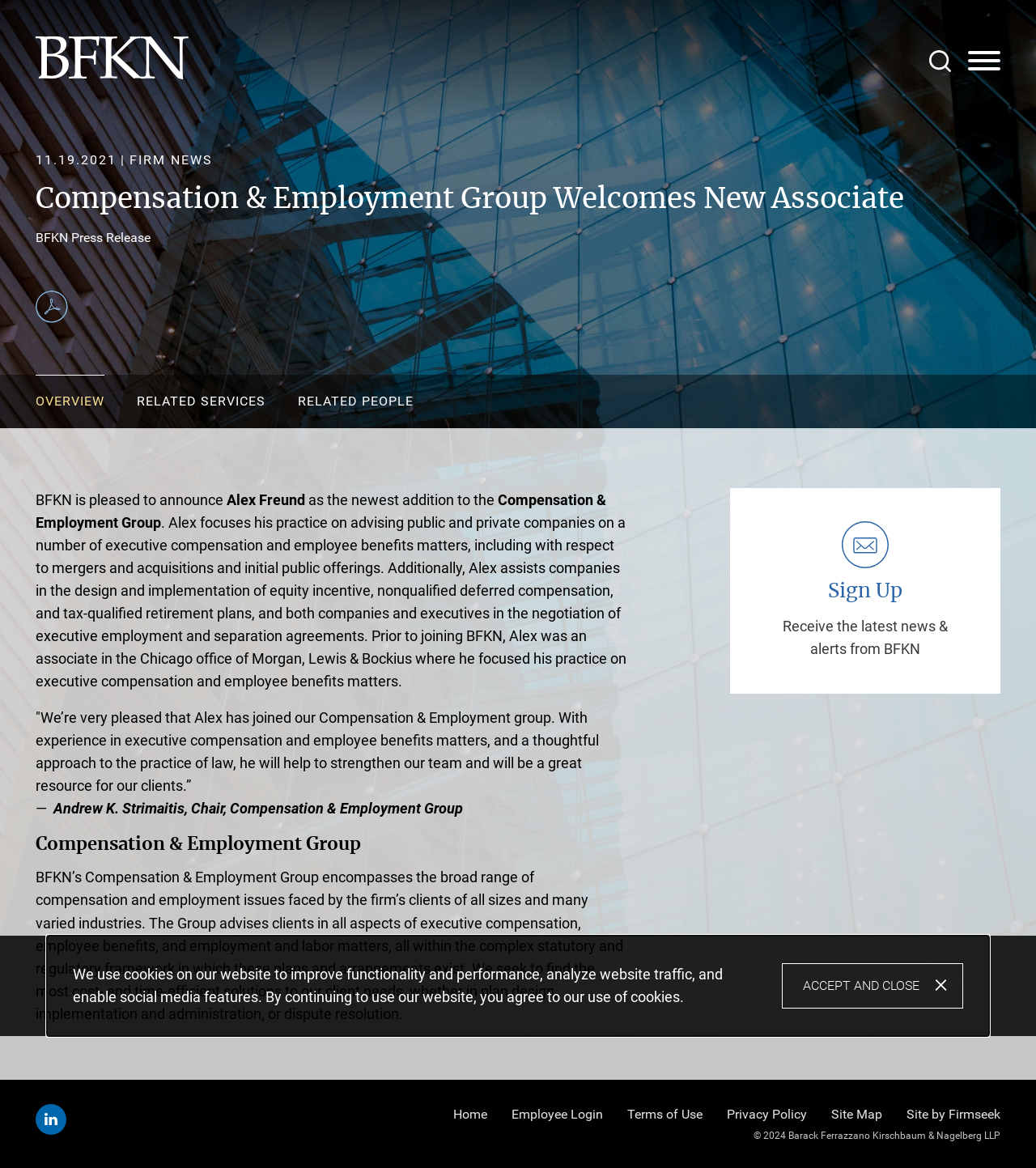Find the bounding box coordinates of the UI element according to this description: "Privacy Policy".

[0.702, 0.947, 0.779, 0.96]